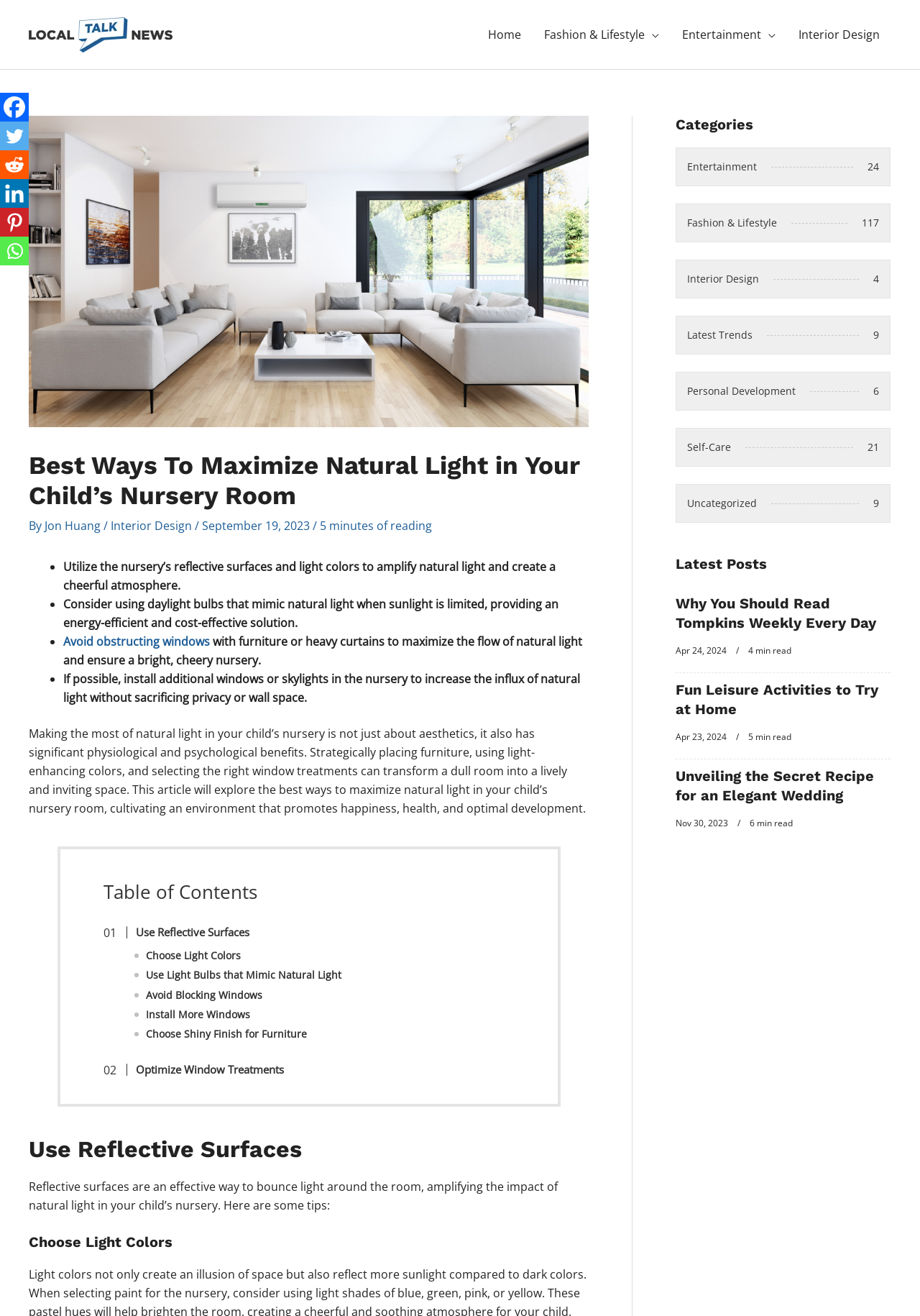From the element description East Newton, Surrey Real Estate, predict the bounding box coordinates of the UI element. The coordinates must be specified in the format (top-left x, top-left y, bottom-right x, bottom-right y) and should be within the 0 to 1 range.

None